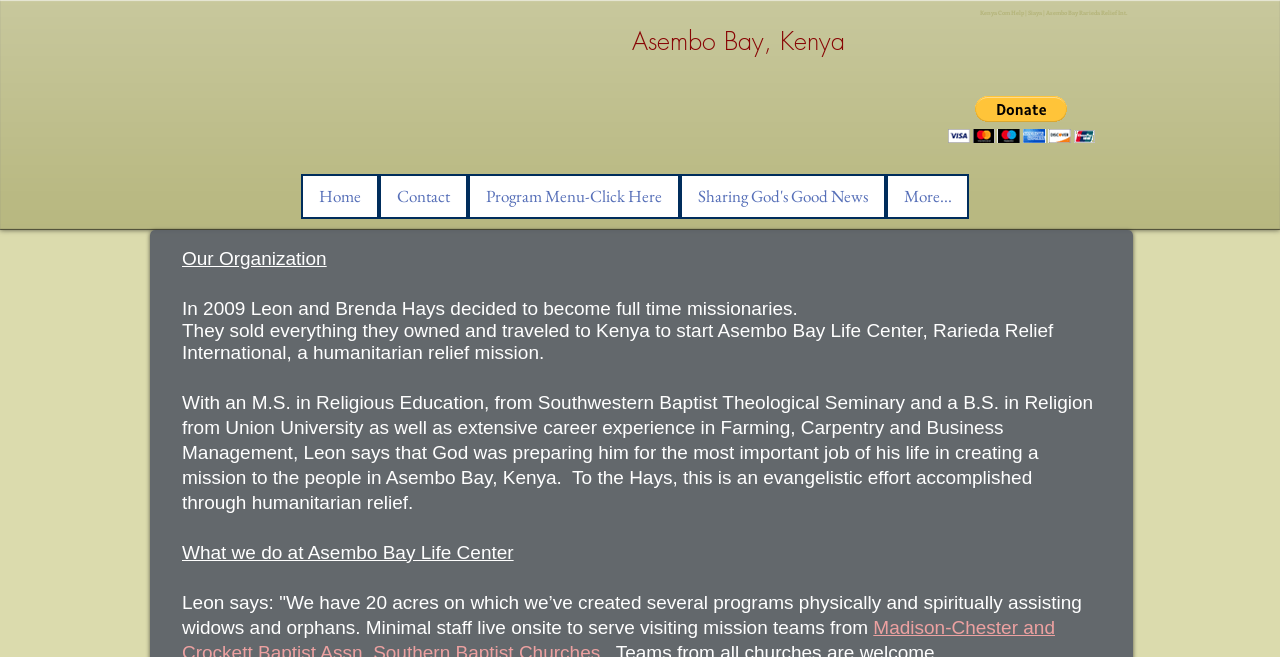Provide a thorough description of the webpage you see.

The webpage is about the organization "Asembo Bay" and its life center in Kenya. At the top, there is a large heading "Asembo Bay" followed by a smaller heading "Life Center" below it. To the right of these headings, there is a static text "Kenya Com Help | Siaya | Asembo Bay Rarieda Relief Int.".

Below these elements, there is a heading "Asembo Bay, Kenya" and a button "Donate via PayPal" to its right. Underneath, there is a navigation menu labeled "Site" with links to "Home", "Contact", "Program Menu-Click Here", "Sharing God's Good News", and "More...".

The main content of the webpage is a series of static texts that describe the organization's history and mission. The text starts with the story of Leon and Brenda Hays, who became full-time missionaries in 2009 and founded Asembo Bay Life Center, a humanitarian relief mission in Kenya. The text then describes Leon's background and qualifications, and how he believes God prepared him for this mission.

The text continues to explain the organization's mission, stating that it is an evangelistic effort accomplished through humanitarian relief. It then describes the programs and services offered by Asembo Bay Life Center, including physical and spiritual assistance to widows and orphans on their 20-acre property.